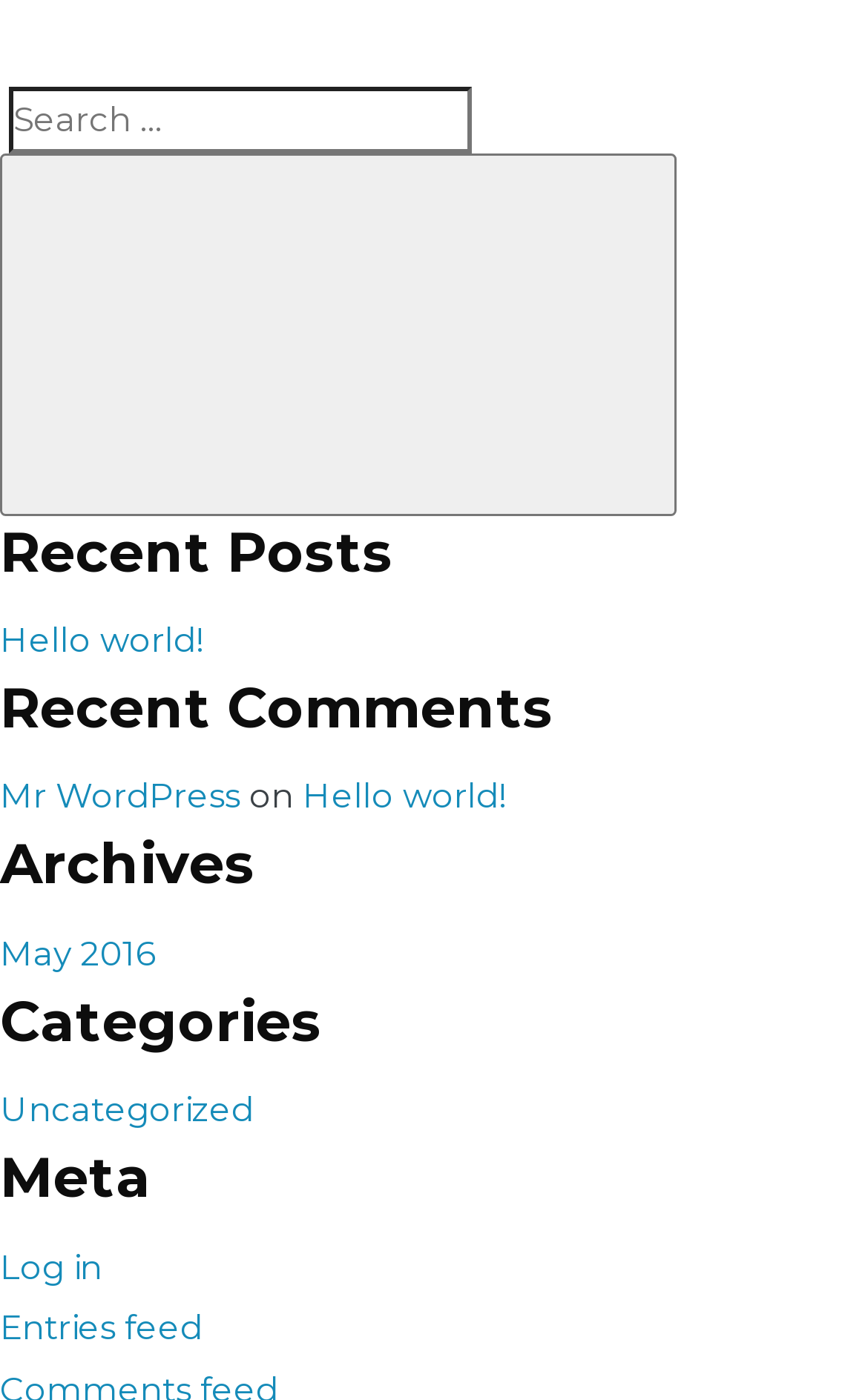Please identify the bounding box coordinates of the area I need to click to accomplish the following instruction: "Search for something".

[0.01, 0.062, 0.544, 0.11]